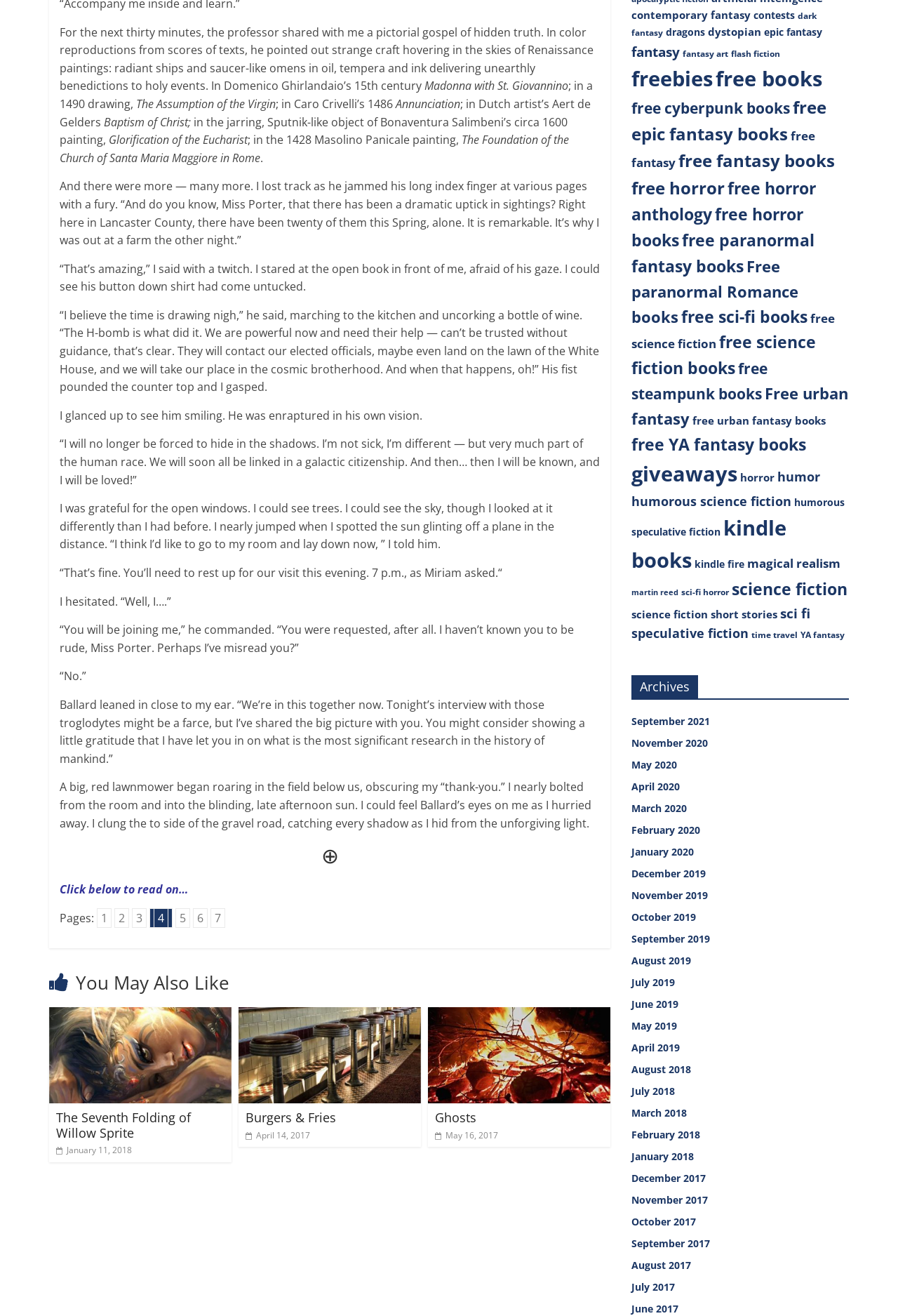Specify the bounding box coordinates of the region I need to click to perform the following instruction: "Read 'The Seventh Folding of Willow Sprite'". The coordinates must be four float numbers in the range of 0 to 1, i.e., [left, top, right, bottom].

[0.055, 0.766, 0.258, 0.778]